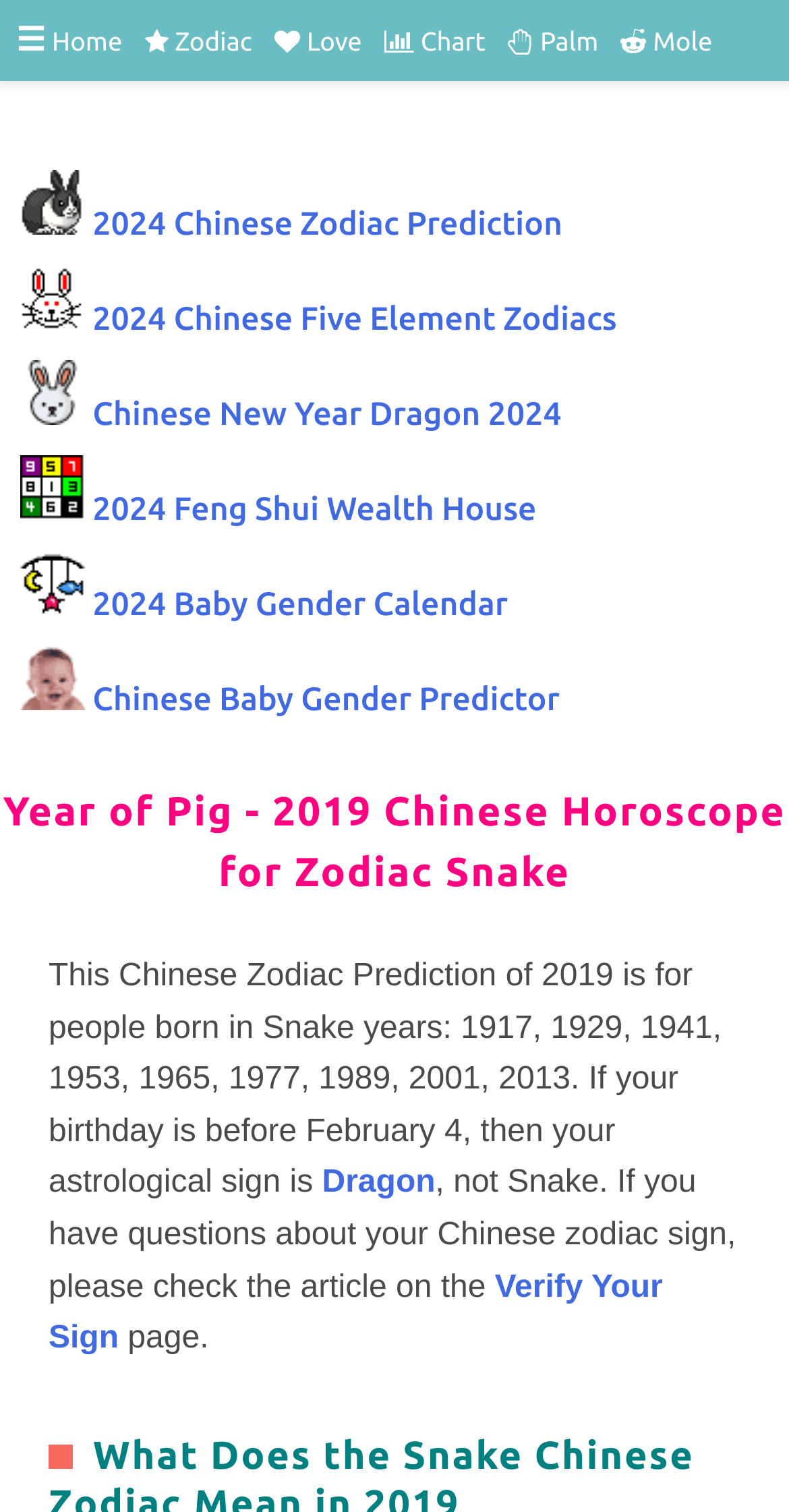Elaborate on the different components and information displayed on the webpage.

The webpage is about 2019 Chinese Horoscopes, specifically for people born in the year of the Snake. At the top left corner, there is a navigation menu with links to "Home", "☰", and several other options, including "Zodiac", "Love", "Chart", "Palm", and "Mole". 

Below the navigation menu, there are several links to related articles, including "2024 Chinese Zodiac Prediction", "2024 Chinese Five Element Zodiacs", and "2024 Baby Gender Calendar". 

The main content of the webpage is headed by a title "Year of Pig - 2019 Chinese Horoscope for Zodiac Snake", which spans the entire width of the page. 

Below the title, there is a paragraph of text that explains the Chinese Zodiac Prediction of 2019 for people born in Snake years, listing the specific years. The text also clarifies that if one's birthday is before February 4, their astrological sign is actually Dragon, not Snake, and provides a link to the article "Verify Your Sign" for those who have questions about their Chinese zodiac sign.